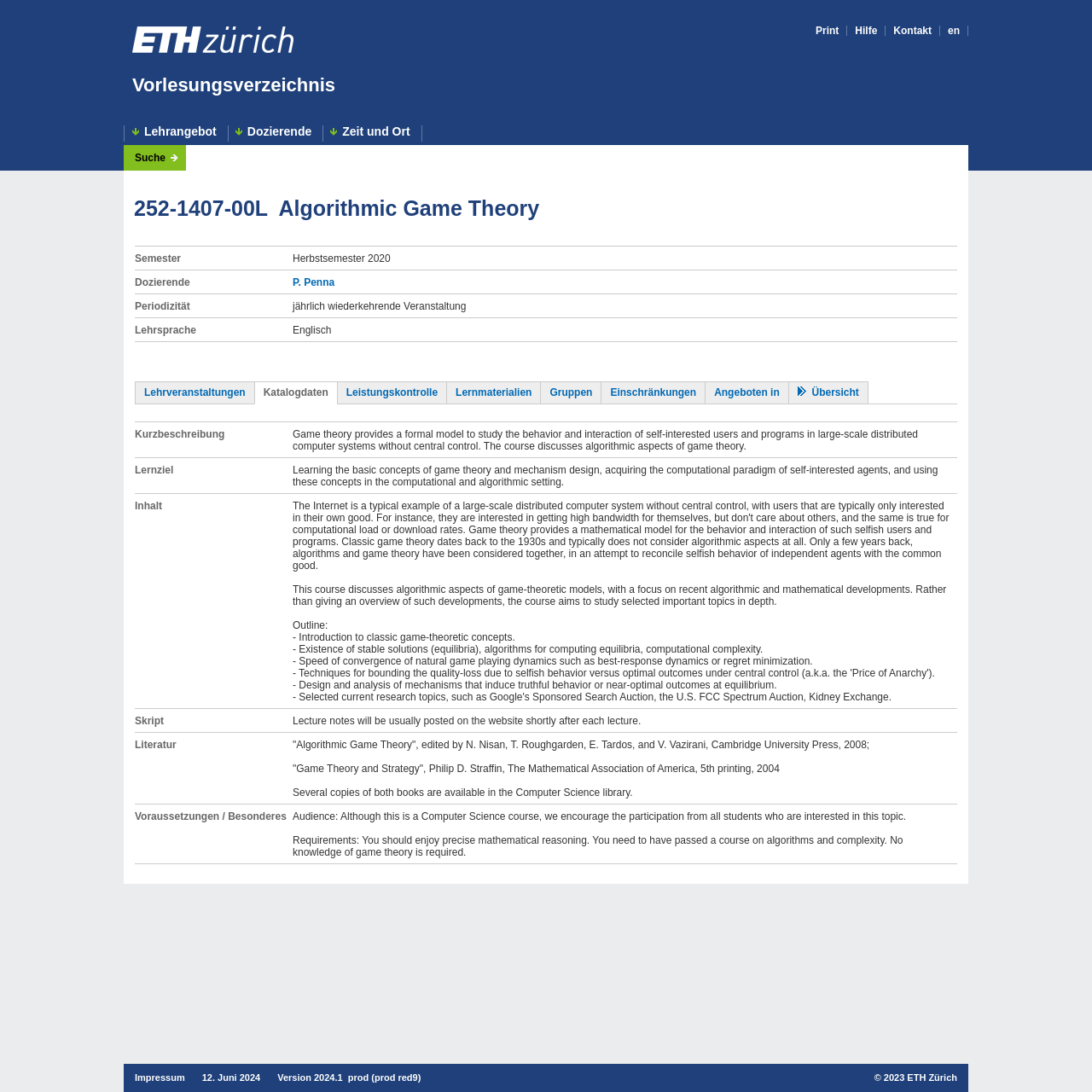Please mark the clickable region by giving the bounding box coordinates needed to complete this instruction: "Go to the 'Lehrveranstaltungen' page".

[0.132, 0.354, 0.225, 0.365]